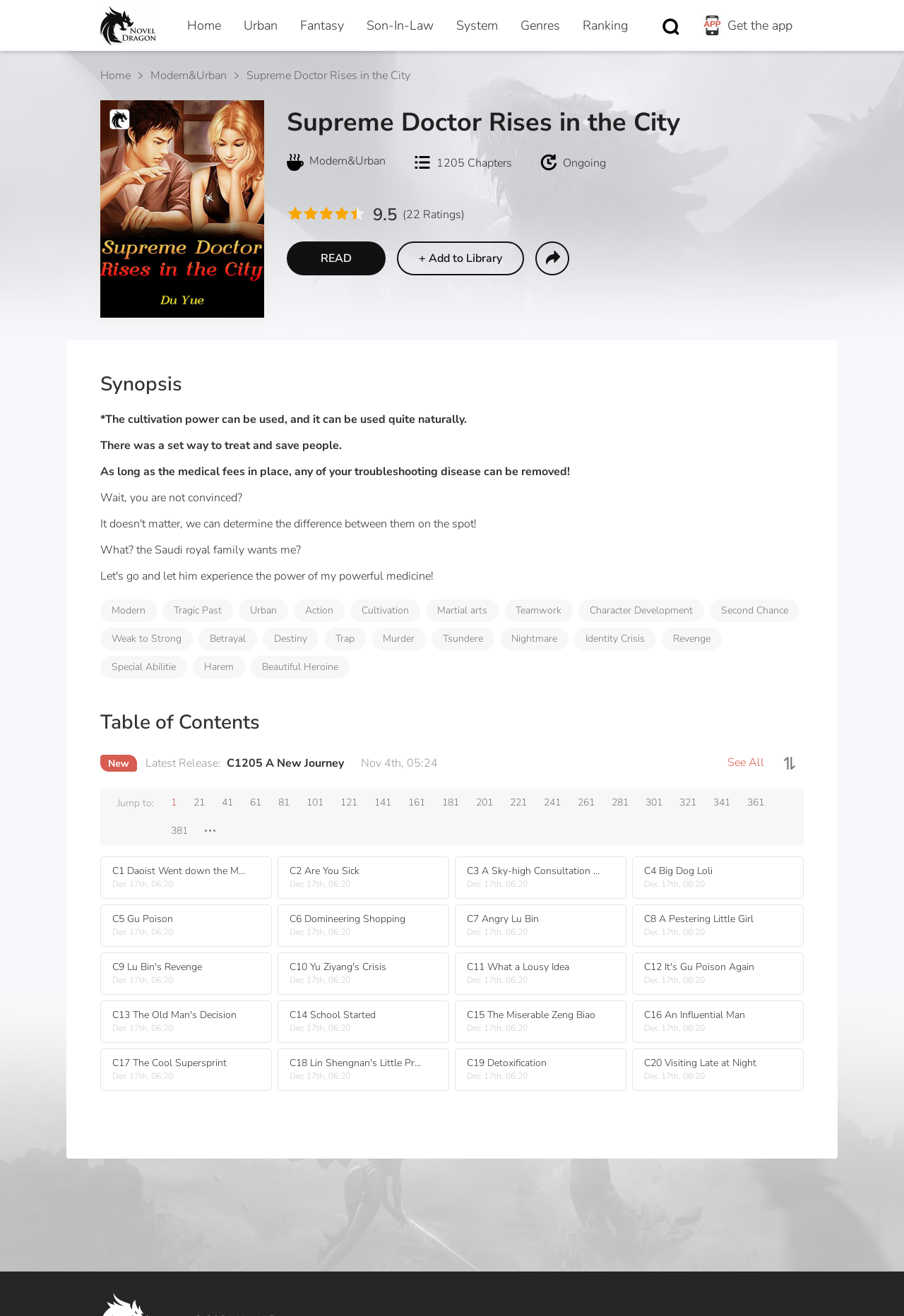Please determine the bounding box coordinates of the clickable area required to carry out the following instruction: "Go to Resources for schools". The coordinates must be four float numbers between 0 and 1, represented as [left, top, right, bottom].

None